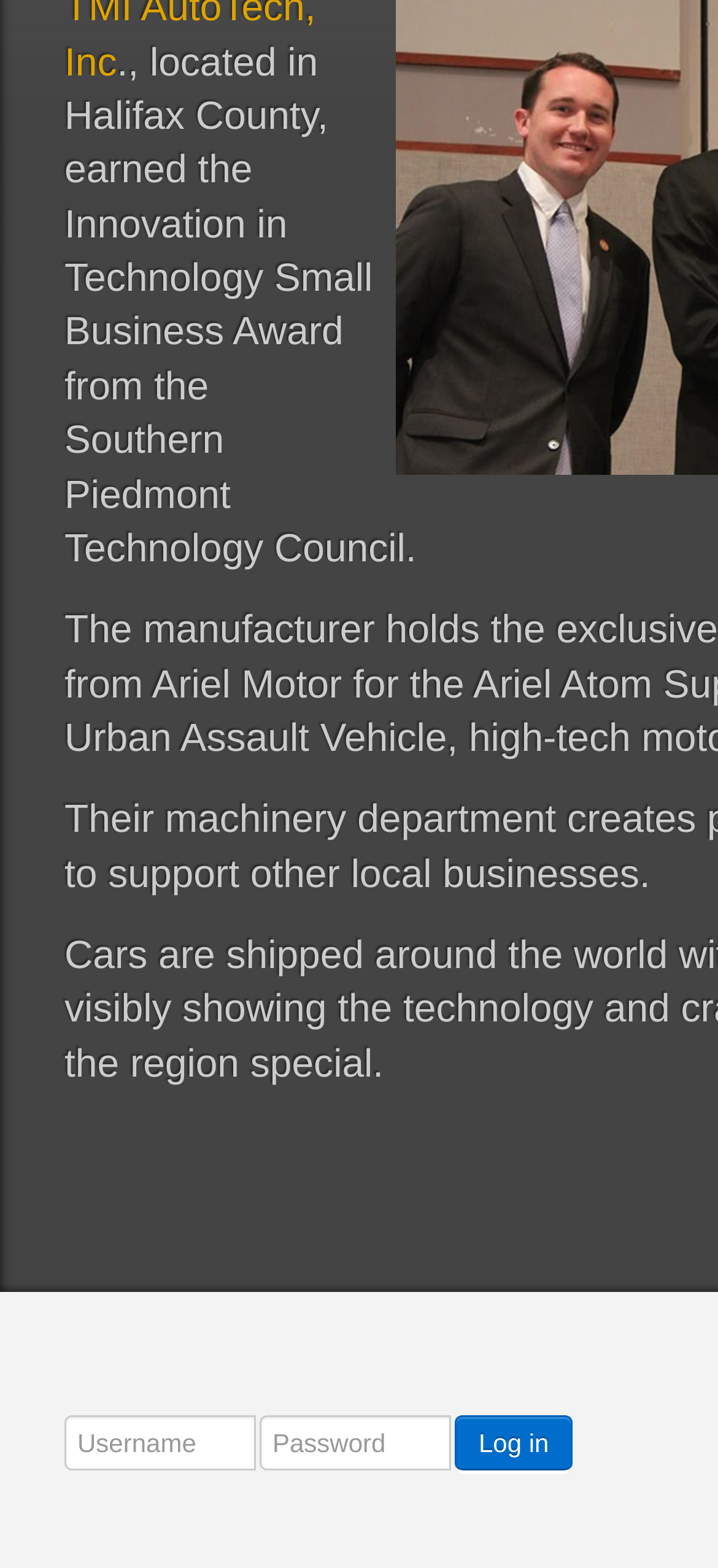Locate the UI element described as follows: "aria-label="Password" name="password" placeholder="Password" title="password"". Return the bounding box coordinates as four float numbers between 0 and 1 in the order [left, top, right, bottom].

[0.362, 0.903, 0.628, 0.938]